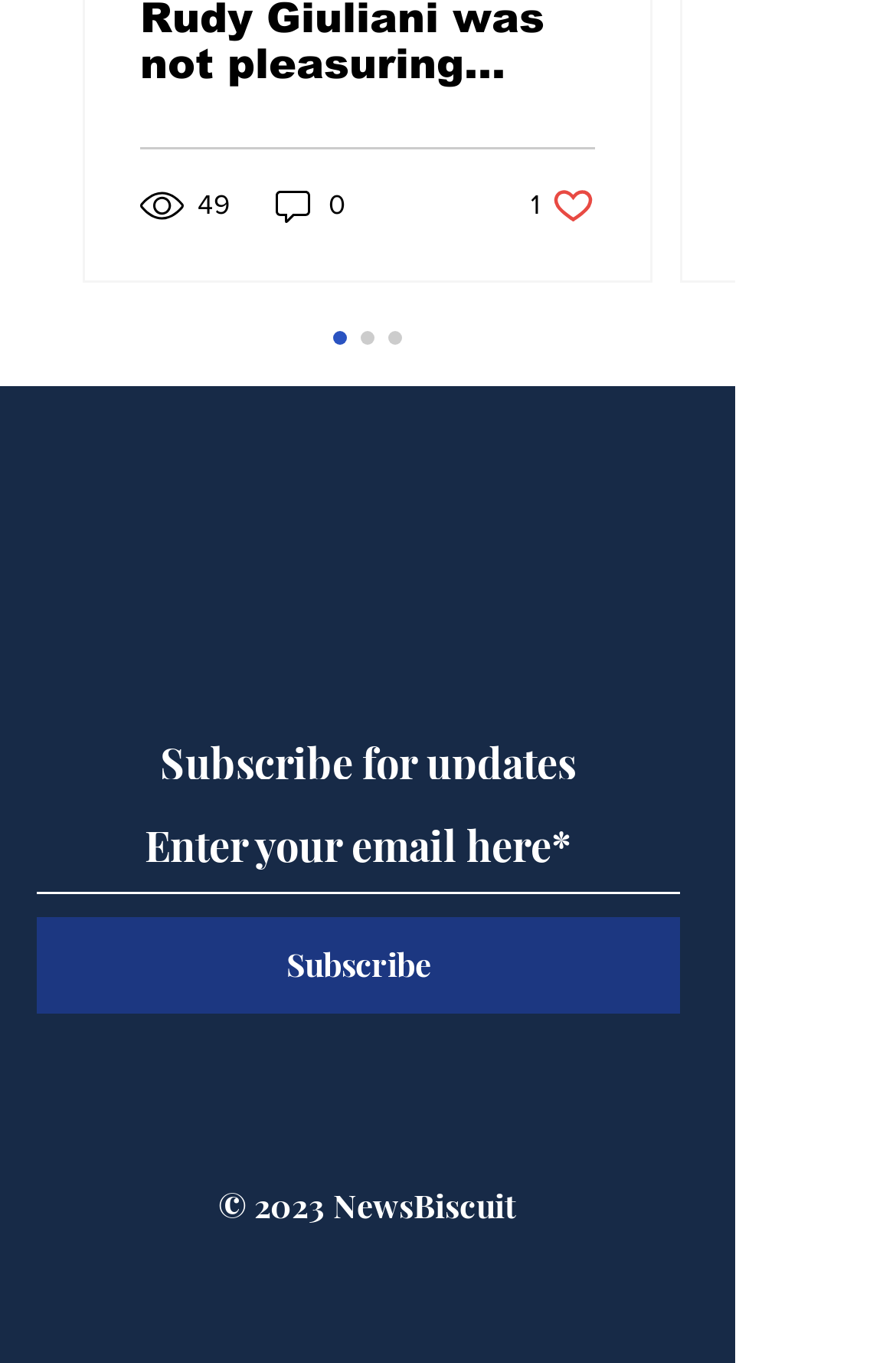Please identify the bounding box coordinates of the clickable area that will allow you to execute the instruction: "Click the Facebook link".

[0.041, 0.452, 0.149, 0.523]